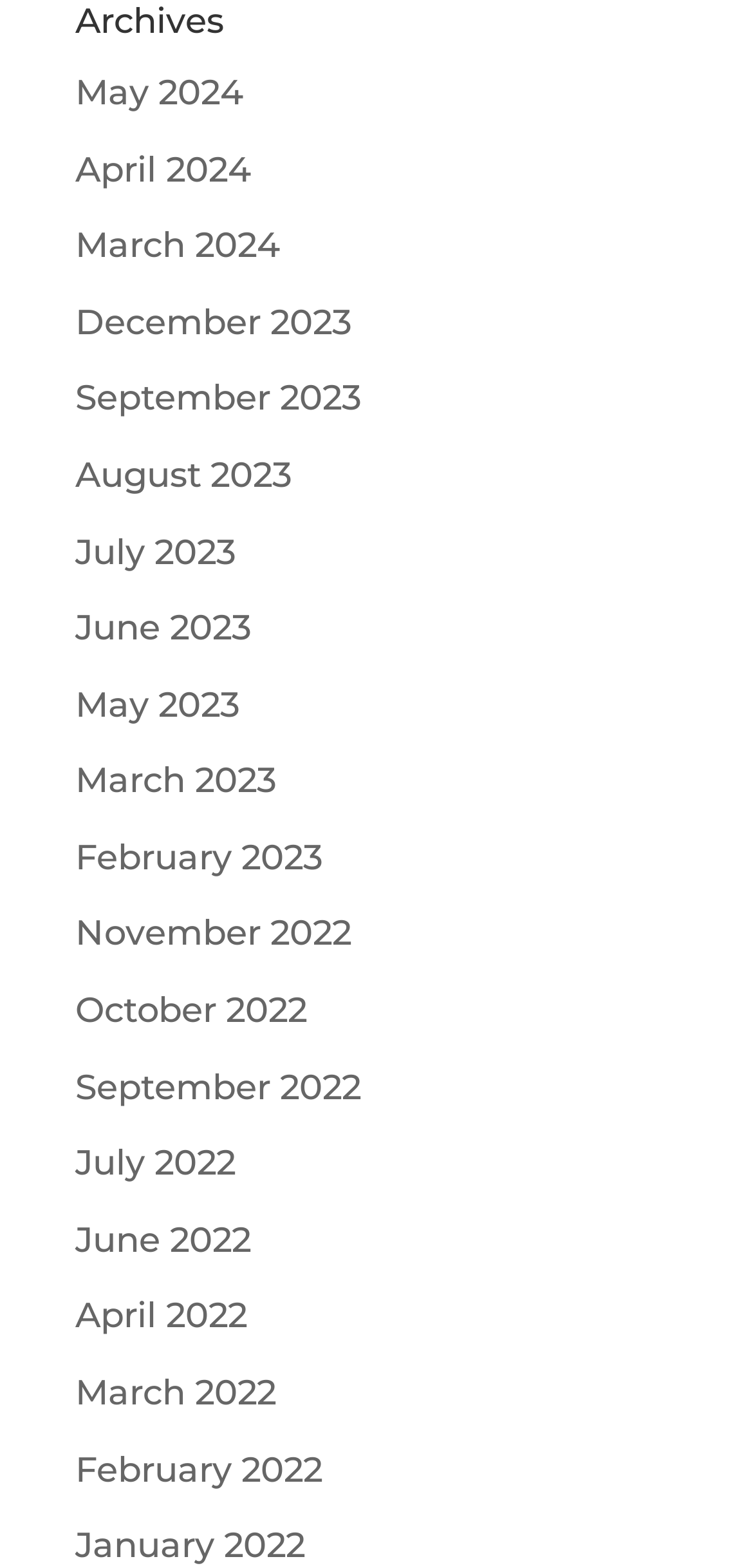What is the most recent archive?
Could you answer the question with a detailed and thorough explanation?

I determined the most recent archive by looking at the list of links under the 'Archives' heading. The links are organized in a vertical list, and the topmost link is 'May 2024', which suggests it is the most recent archive.